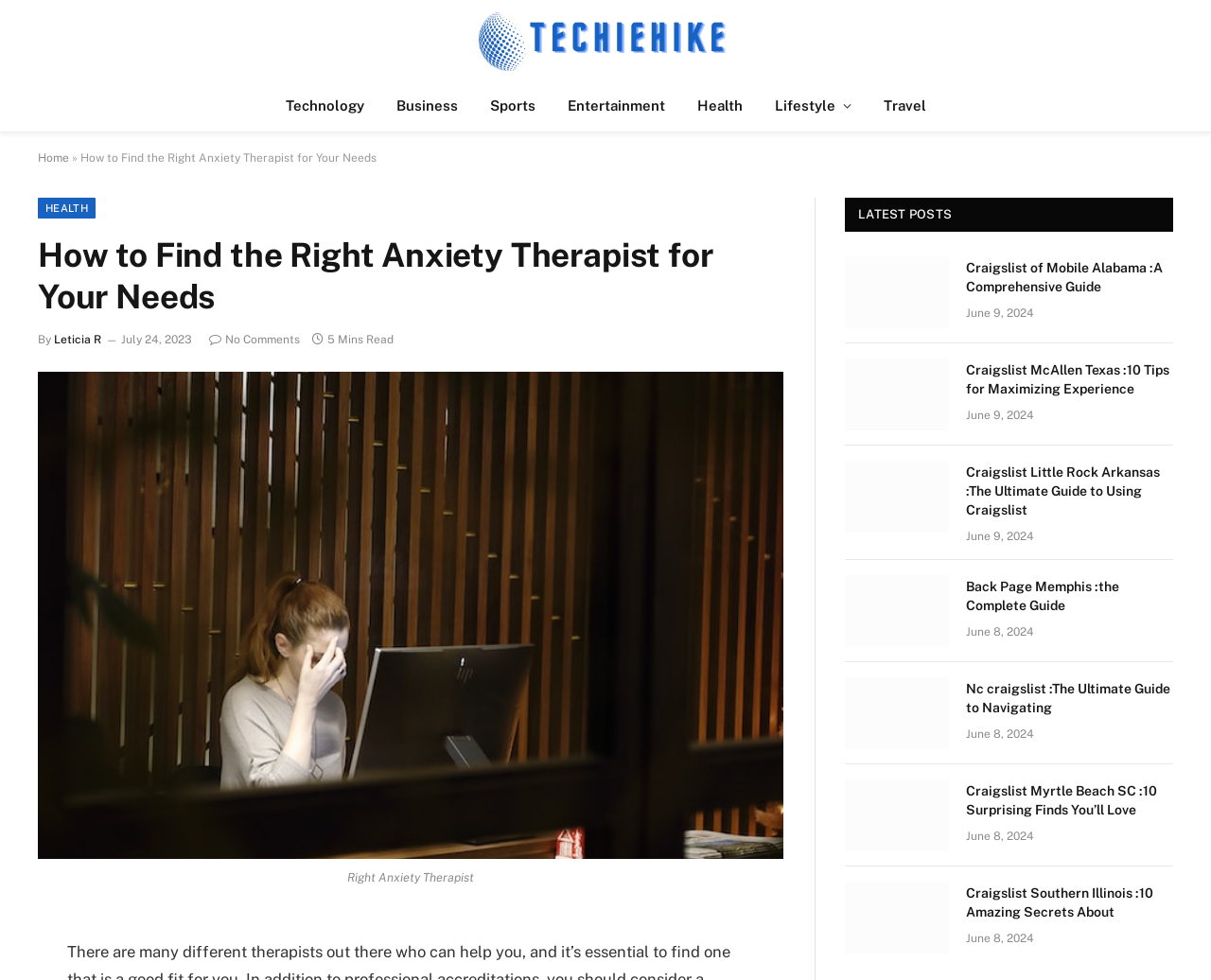What is the category of the article 'How to Find the Right Anxiety Therapist for Your Needs'?
Please provide a comprehensive answer based on the details in the screenshot.

The article 'How to Find the Right Anxiety Therapist for Your Needs' is categorized under HEALTH, which can be determined by looking at the link 'HEALTH' with bounding box coordinates [0.031, 0.202, 0.079, 0.223] above the article title.